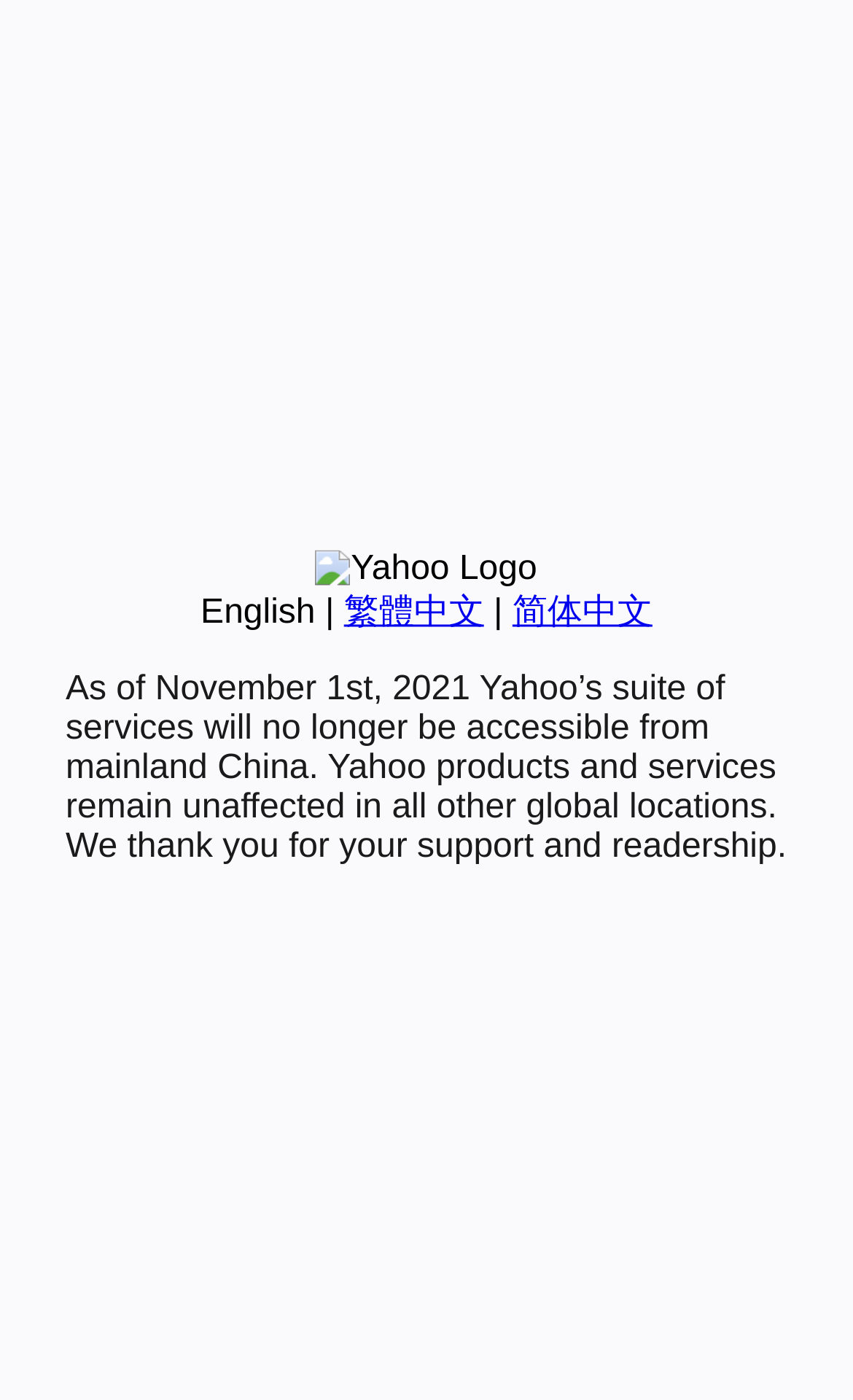Based on the element description English, identify the bounding box of the UI element in the given webpage screenshot. The coordinates should be in the format (top-left x, top-left y, bottom-right x, bottom-right y) and must be between 0 and 1.

[0.235, 0.424, 0.37, 0.451]